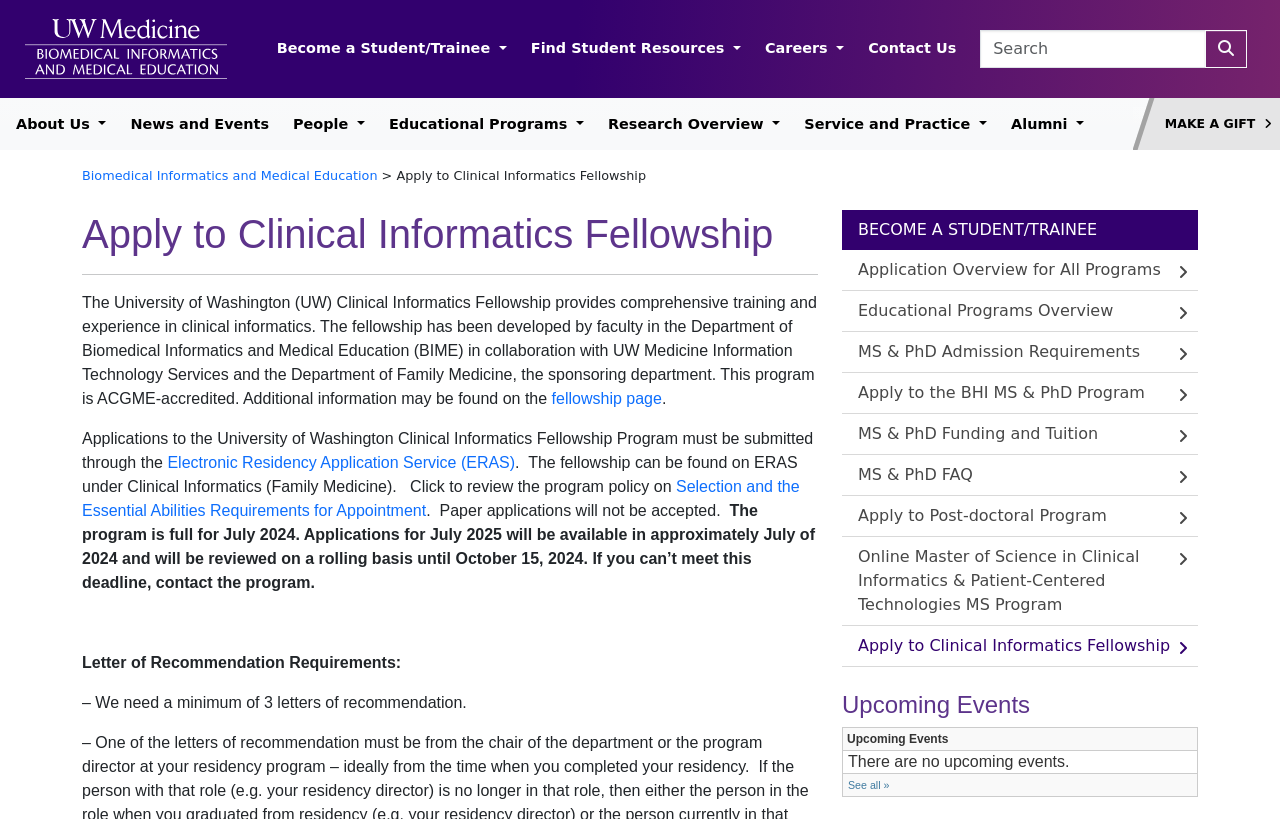Could you indicate the bounding box coordinates of the region to click in order to complete this instruction: "Explore the Upcoming Events".

[0.658, 0.843, 0.936, 0.878]